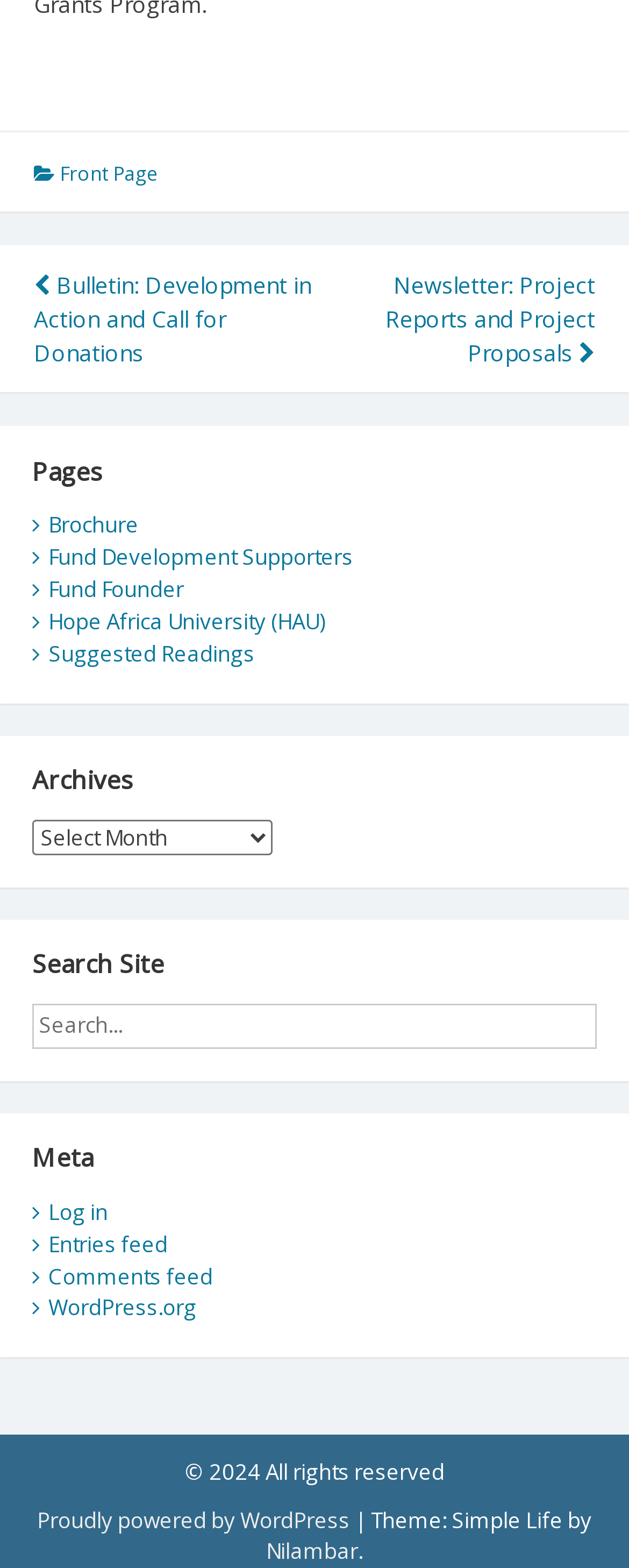Please answer the following question using a single word or phrase: 
How many links are there in the footer?

7